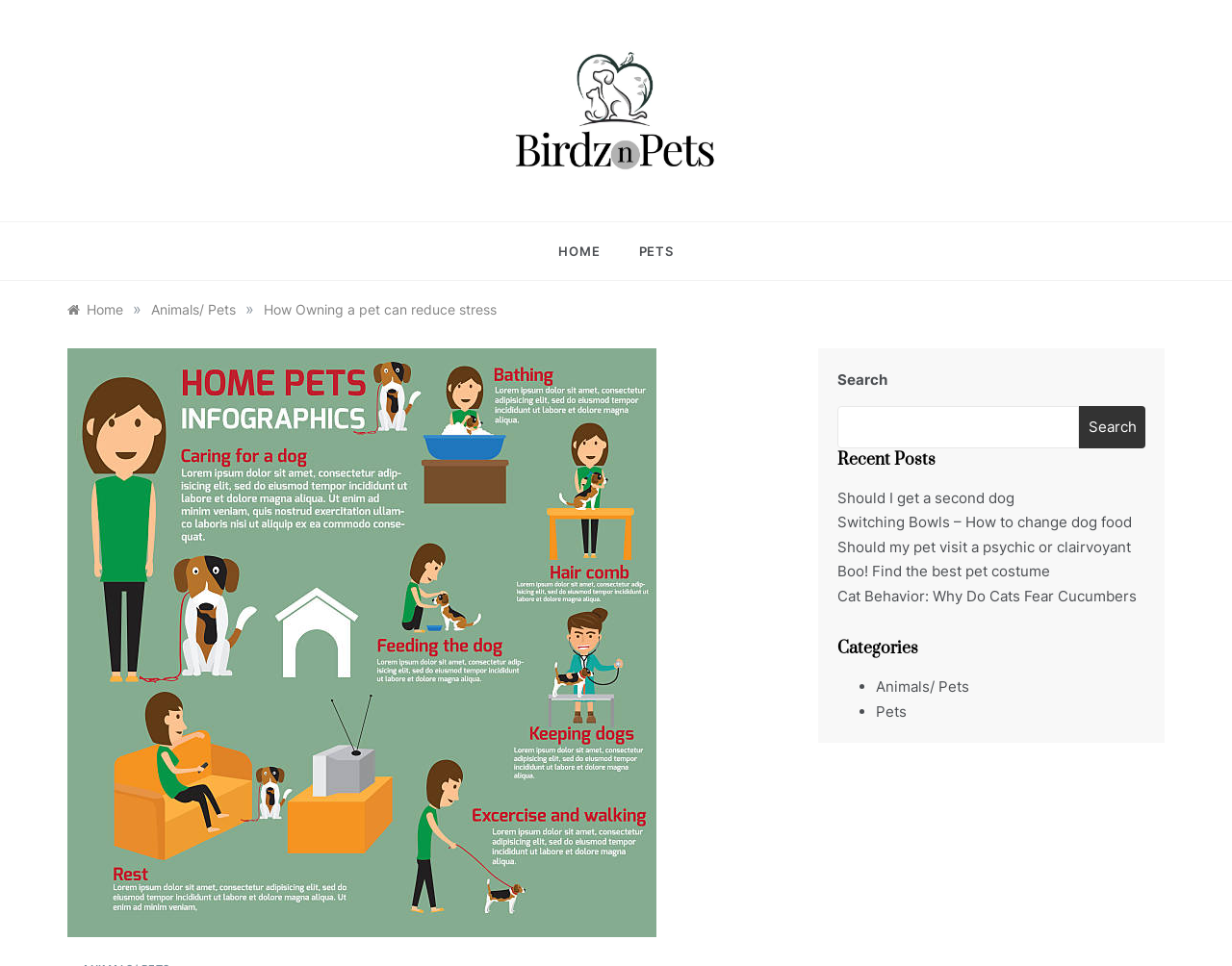Please identify the bounding box coordinates of the element's region that needs to be clicked to fulfill the following instruction: "read recent post about getting a second dog". The bounding box coordinates should consist of four float numbers between 0 and 1, i.e., [left, top, right, bottom].

[0.68, 0.506, 0.823, 0.525]